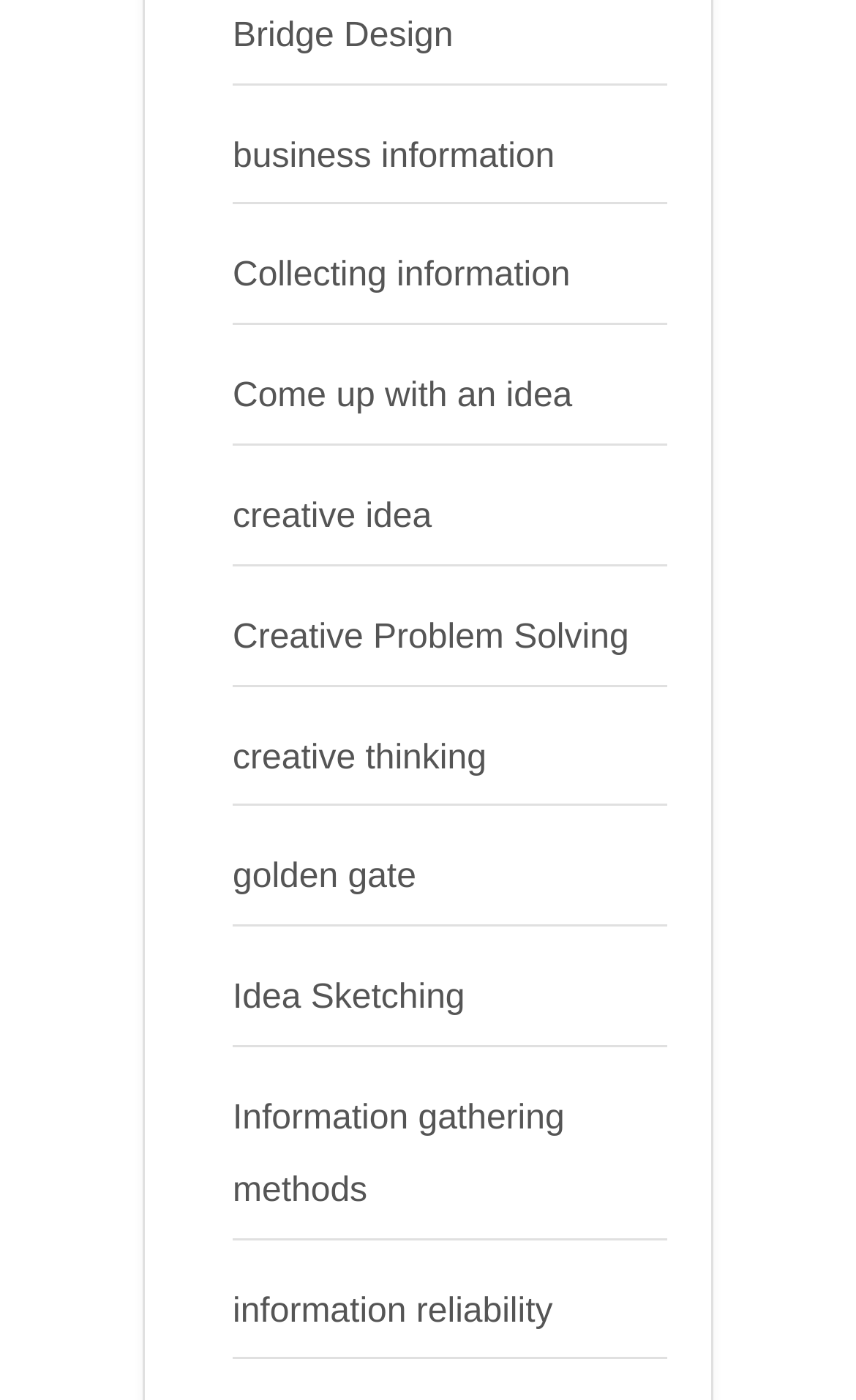What is the last step in creative problem solving?
Refer to the image and provide a one-word or short phrase answer.

Idea Sketching